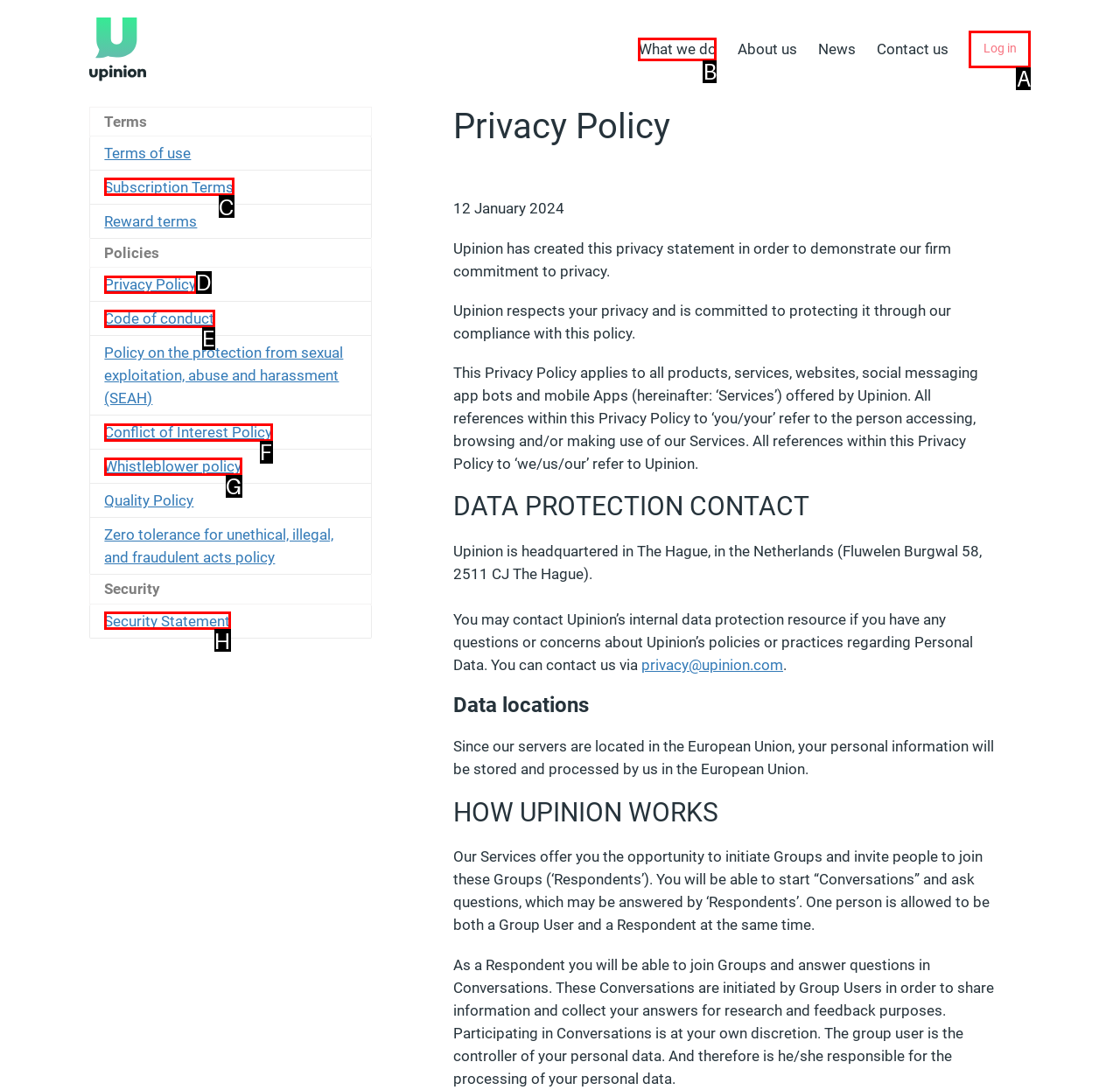Choose the HTML element that should be clicked to achieve this task: Read Privacy Policy
Respond with the letter of the correct choice.

D